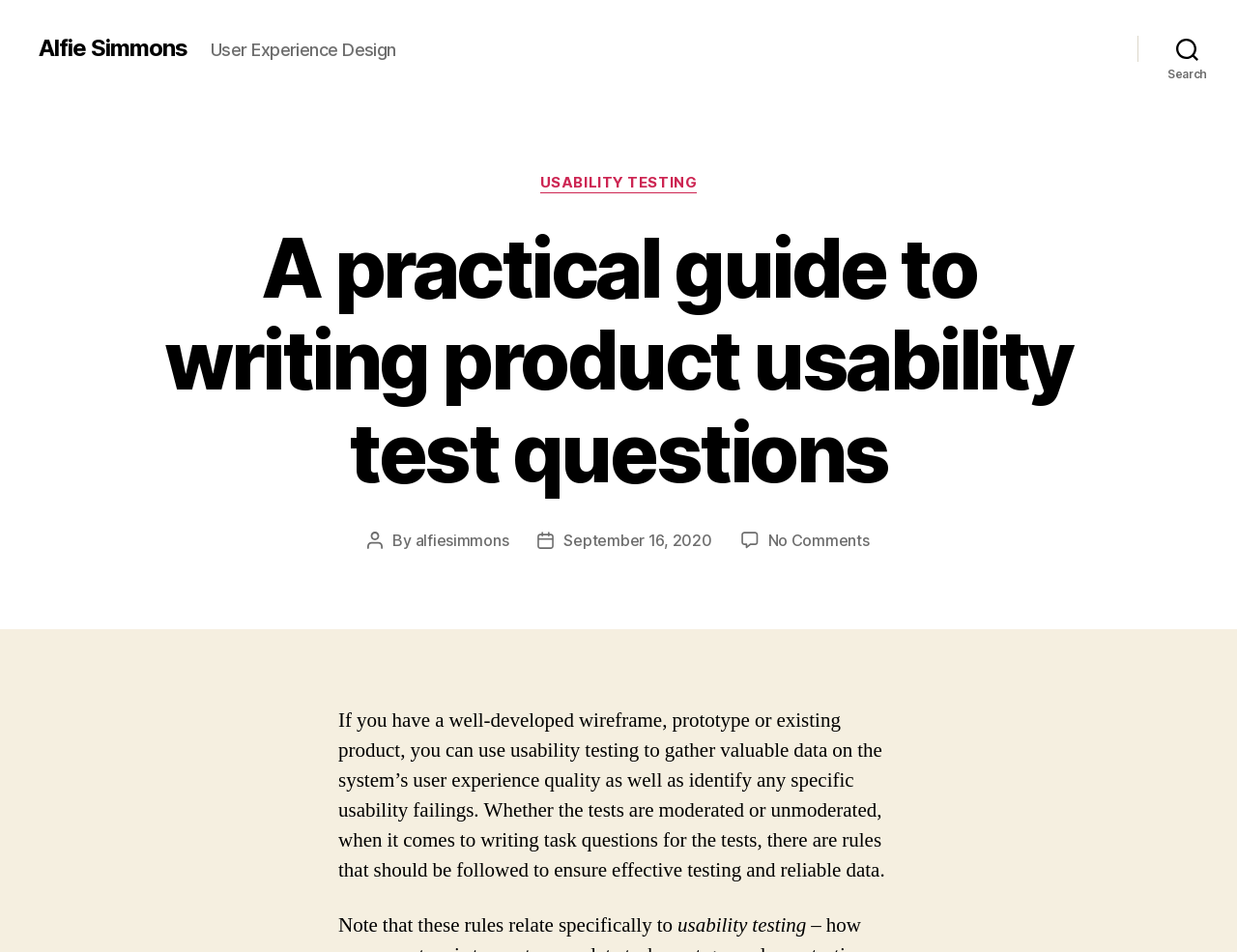Give a short answer using one word or phrase for the question:
When was this blog post published?

September 16, 2020